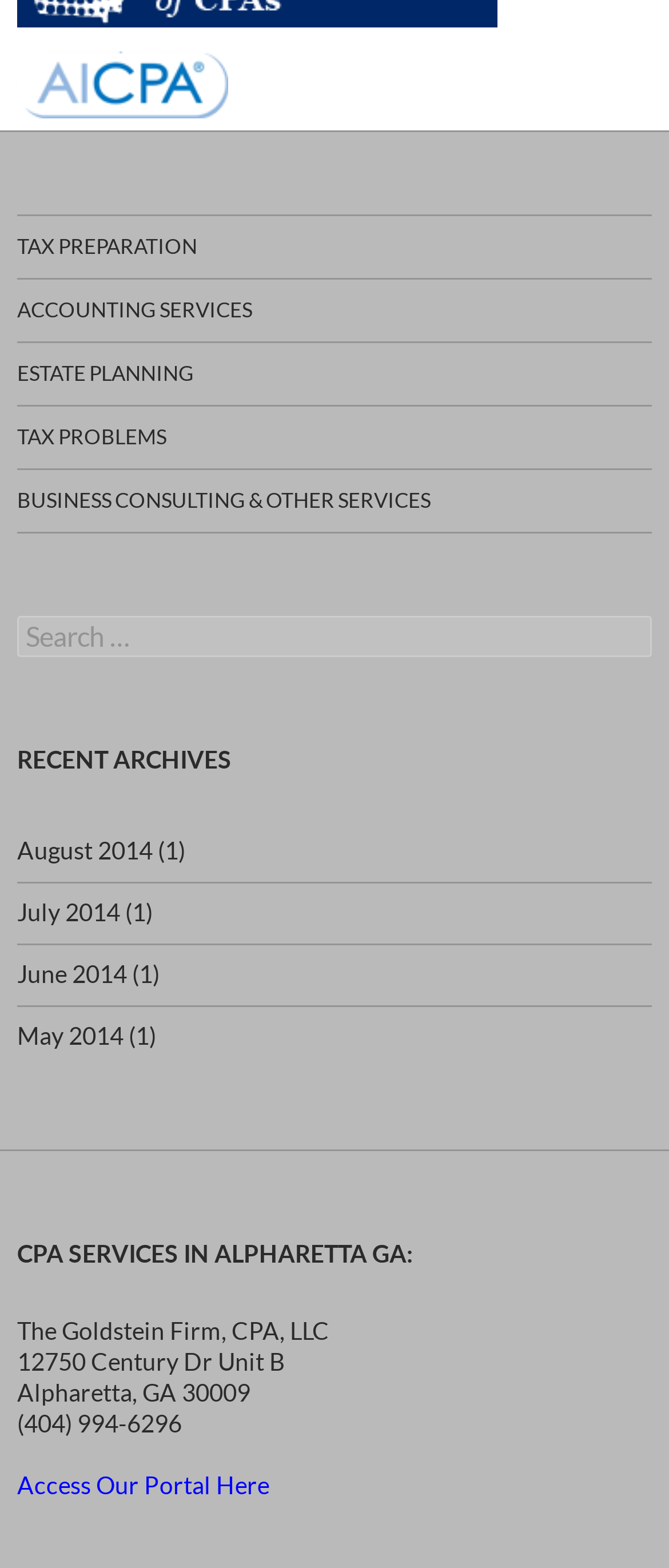What is the address of The Goldstein Firm?
Examine the webpage screenshot and provide an in-depth answer to the question.

The address of The Goldstein Firm can be found in the middle section of the webpage, which states '12750 Century Dr Unit B, Alpharetta, GA 30009'.